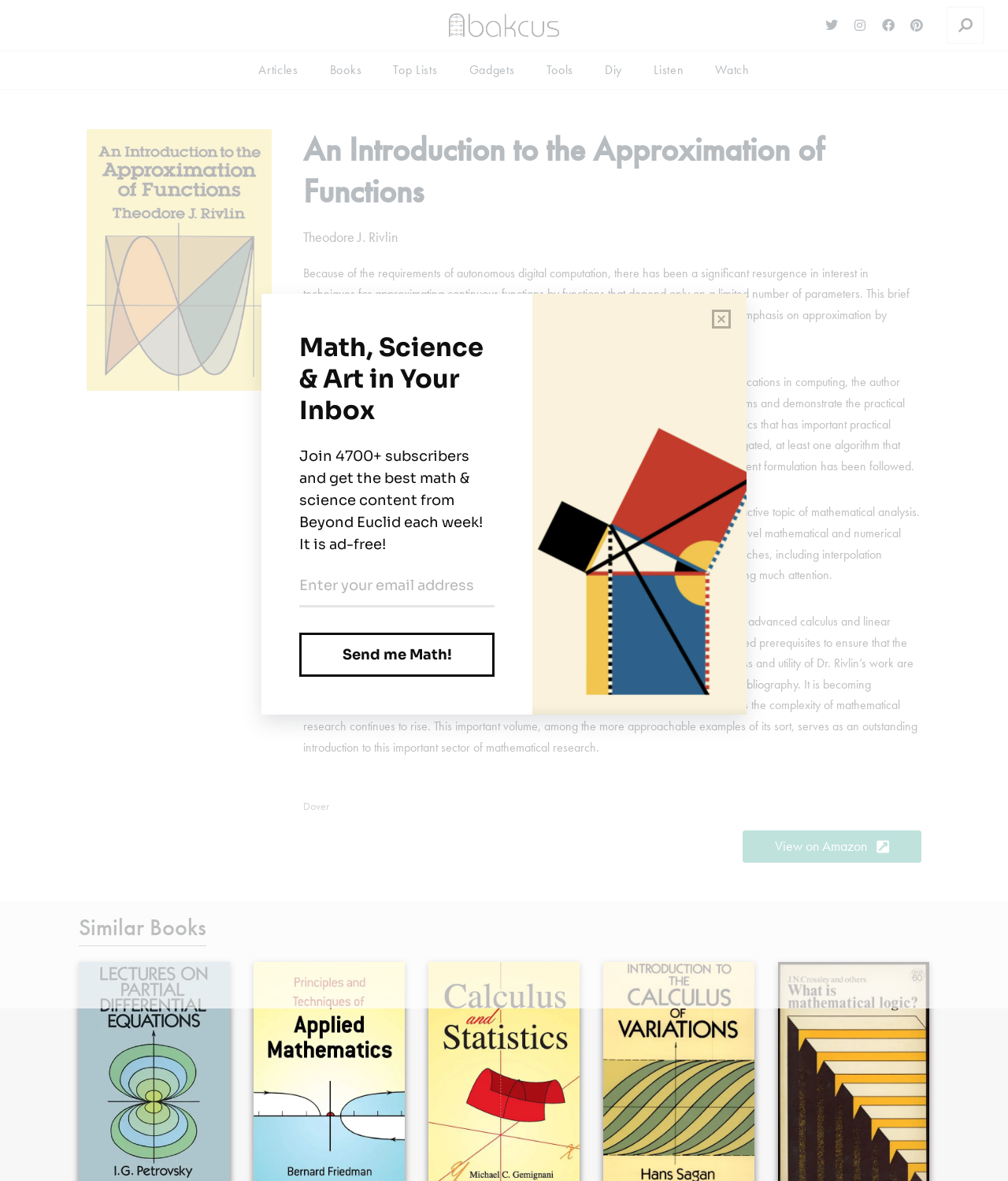Please find the bounding box coordinates of the element that must be clicked to perform the given instruction: "Read articles". The coordinates should be four float numbers from 0 to 1, i.e., [left, top, right, bottom].

[0.241, 0.051, 0.312, 0.068]